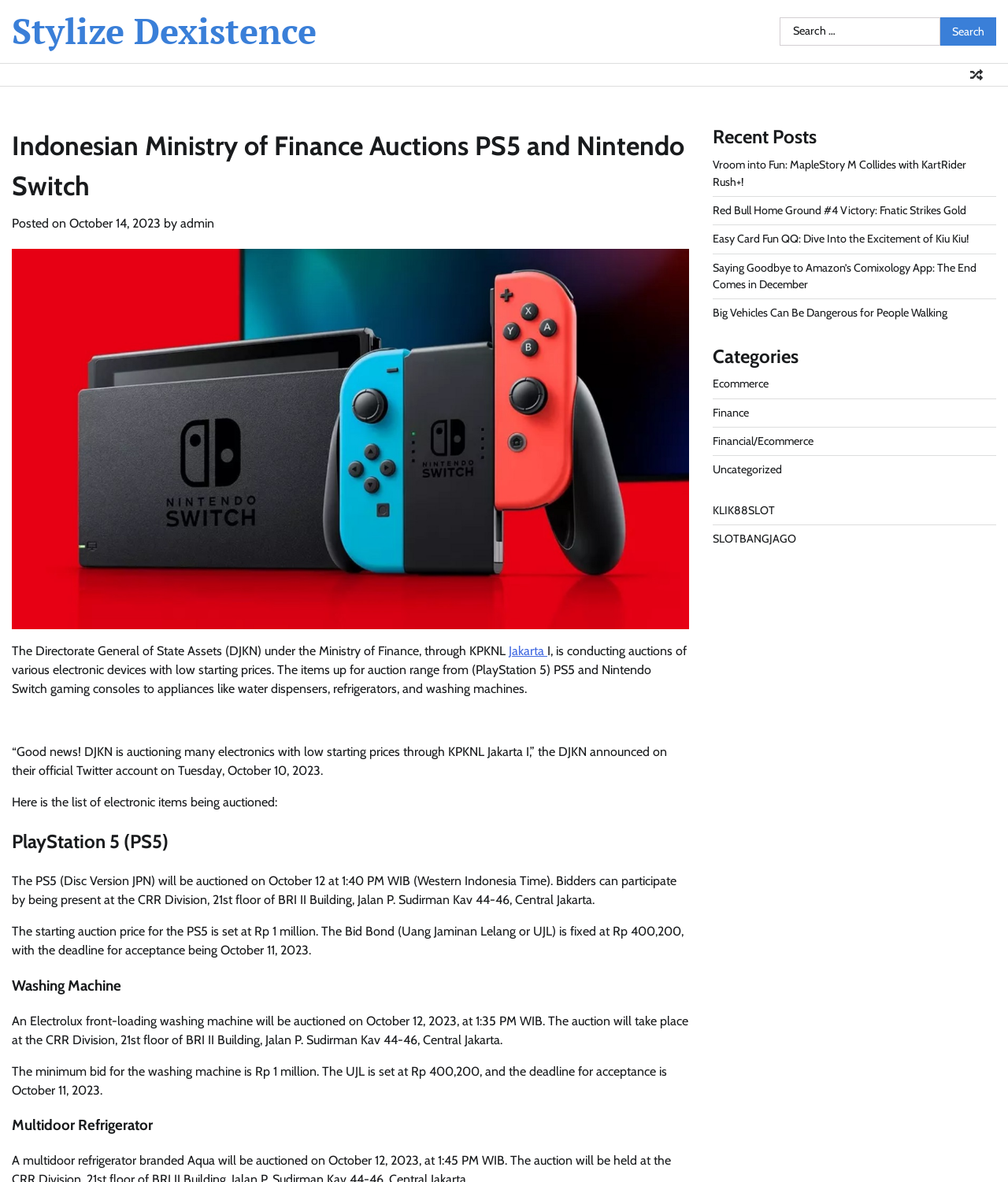From the element description: "October 14, 2023", extract the bounding box coordinates of the UI element. The coordinates should be expressed as four float numbers between 0 and 1, in the order [left, top, right, bottom].

[0.069, 0.182, 0.159, 0.195]